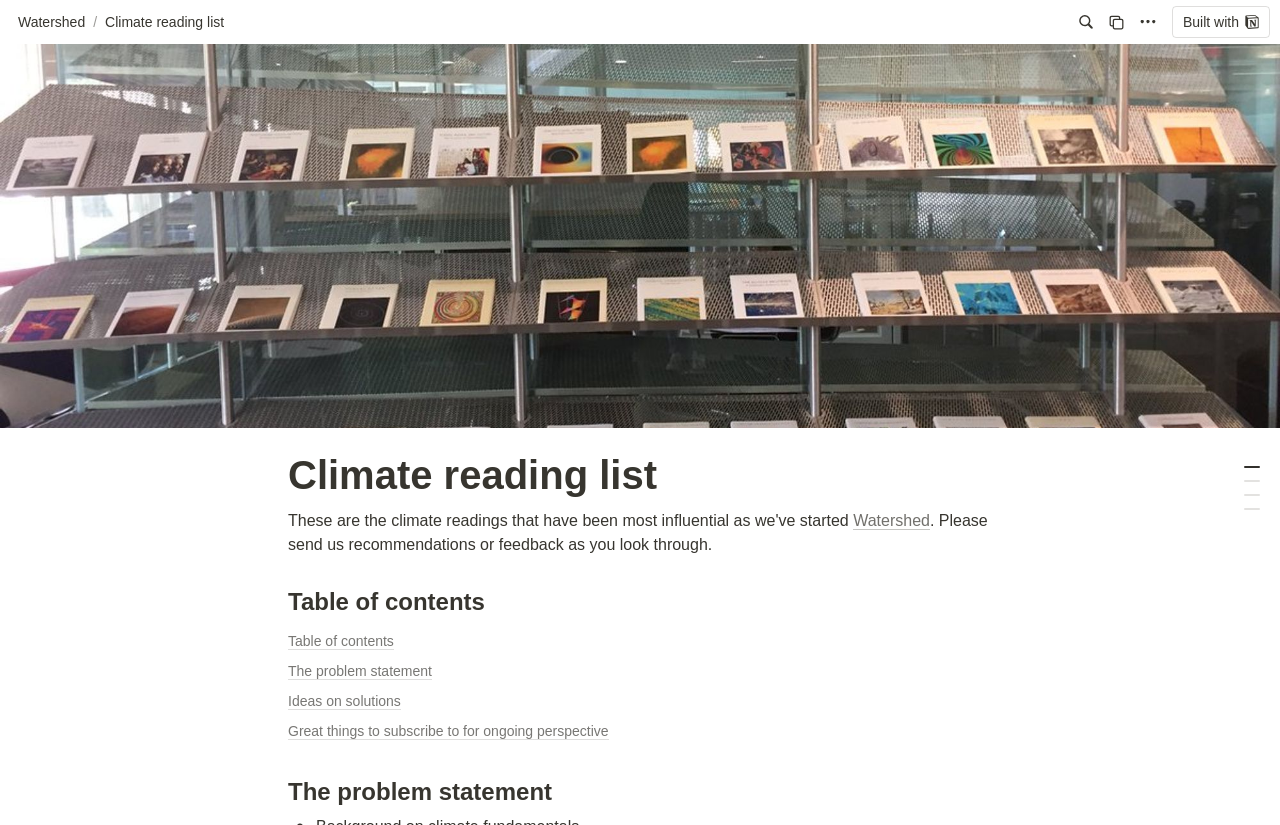What is the text below the 'Climate reading list' heading?
Answer with a single word or short phrase according to what you see in the image.

Please send us recommendations or feedback as you look through.